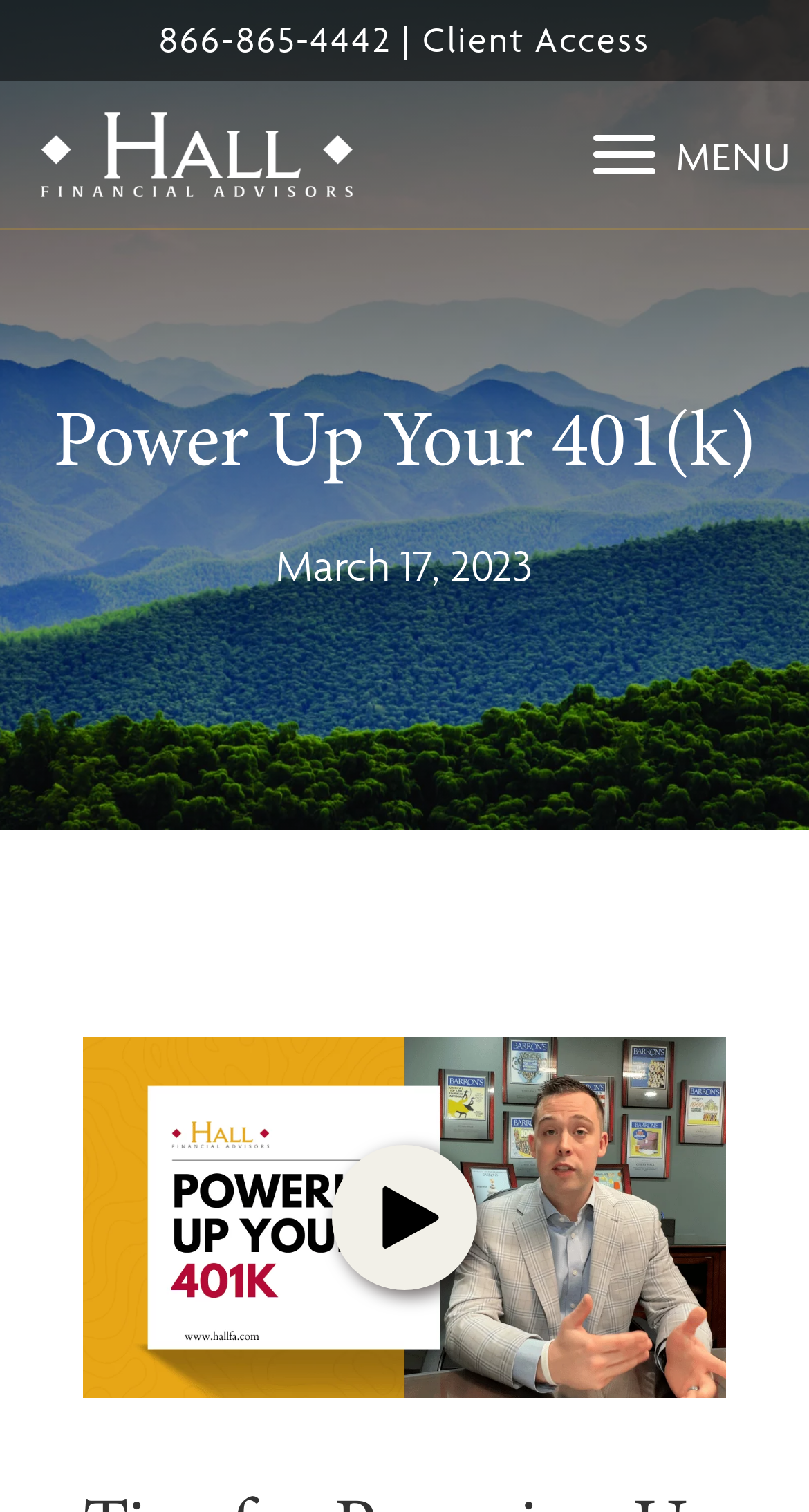What is the phone number on the webpage?
Please use the image to provide an in-depth answer to the question.

I found the phone number by looking at the top section of the webpage, where I saw a link with the text 'Toll free number 866 865 4442.' and a static text element with the same phone number.